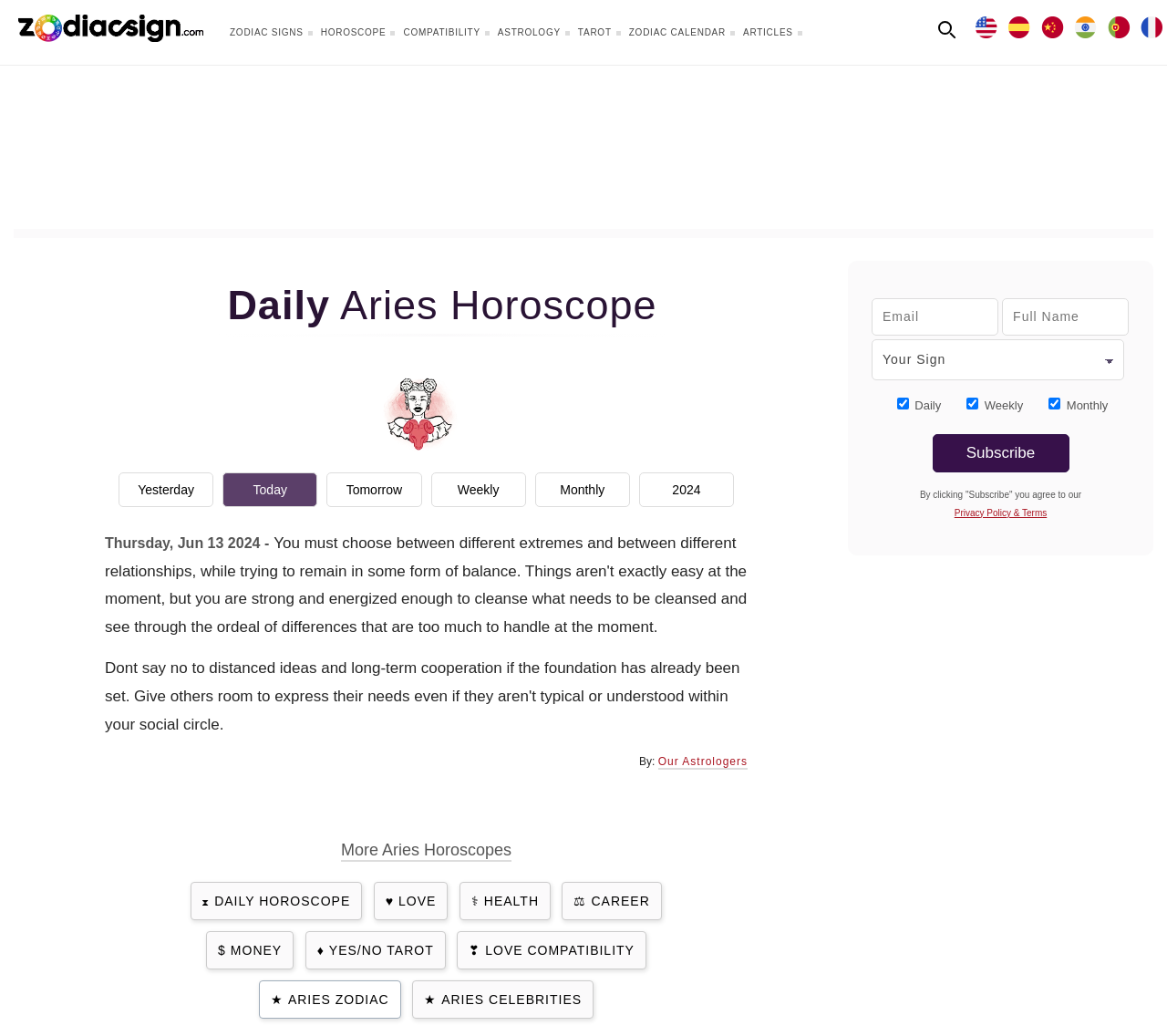What are the options for selecting the horoscope period?
Examine the screenshot and reply with a single word or phrase.

Yesterday, Today, Tomorrow, Weekly, Monthly, 2024